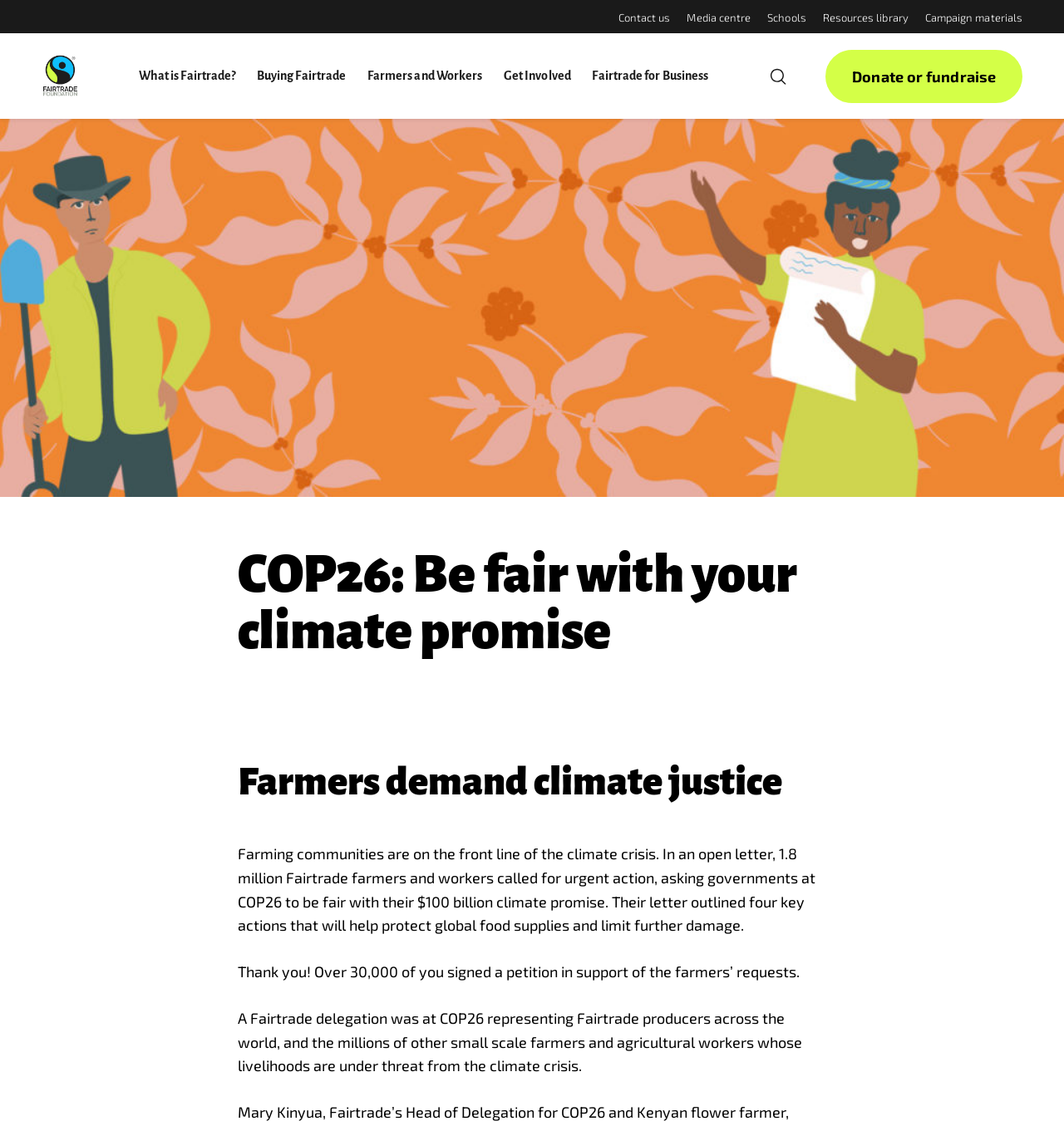Using the element description: "Schools", determine the bounding box coordinates for the specified UI element. The coordinates should be four float numbers between 0 and 1, [left, top, right, bottom].

[0.721, 0.009, 0.758, 0.021]